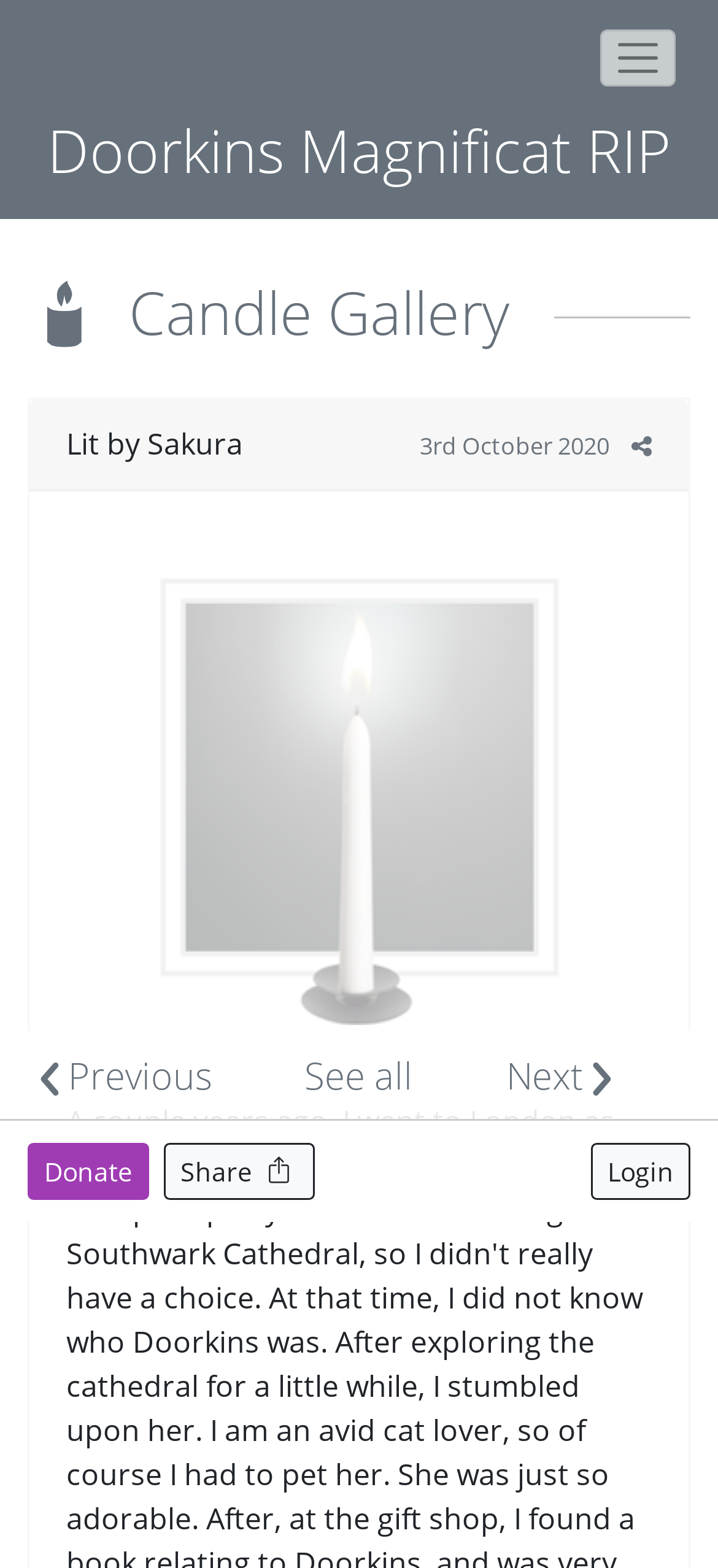Based on what you see in the screenshot, provide a thorough answer to this question: What is the name of the candle gallery?

The name of the candle gallery can be found in the heading element 'Candle Gallery' which is a child of the root element.